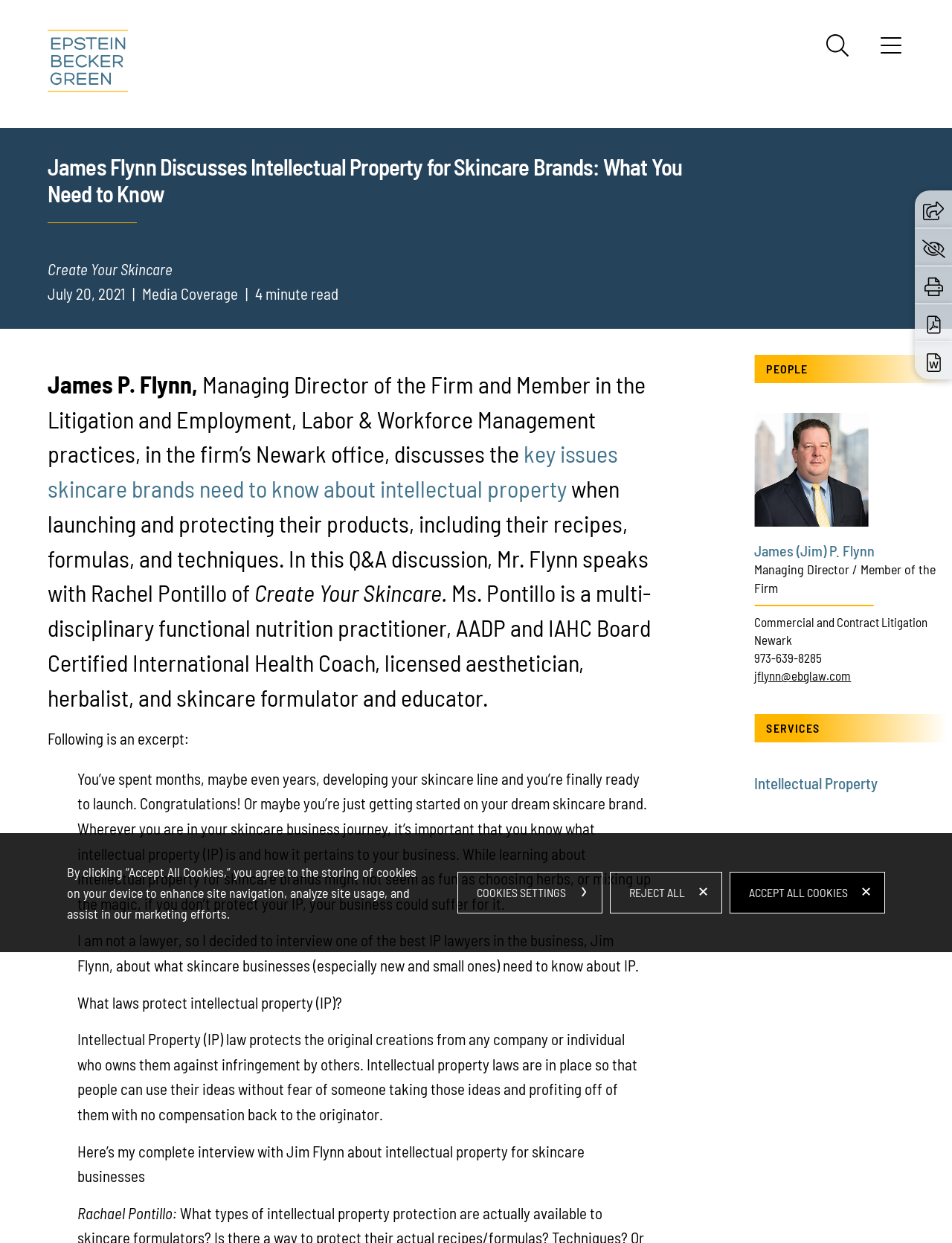Please locate the bounding box coordinates of the element that should be clicked to complete the given instruction: "Open the main menu".

[0.922, 0.029, 0.95, 0.053]